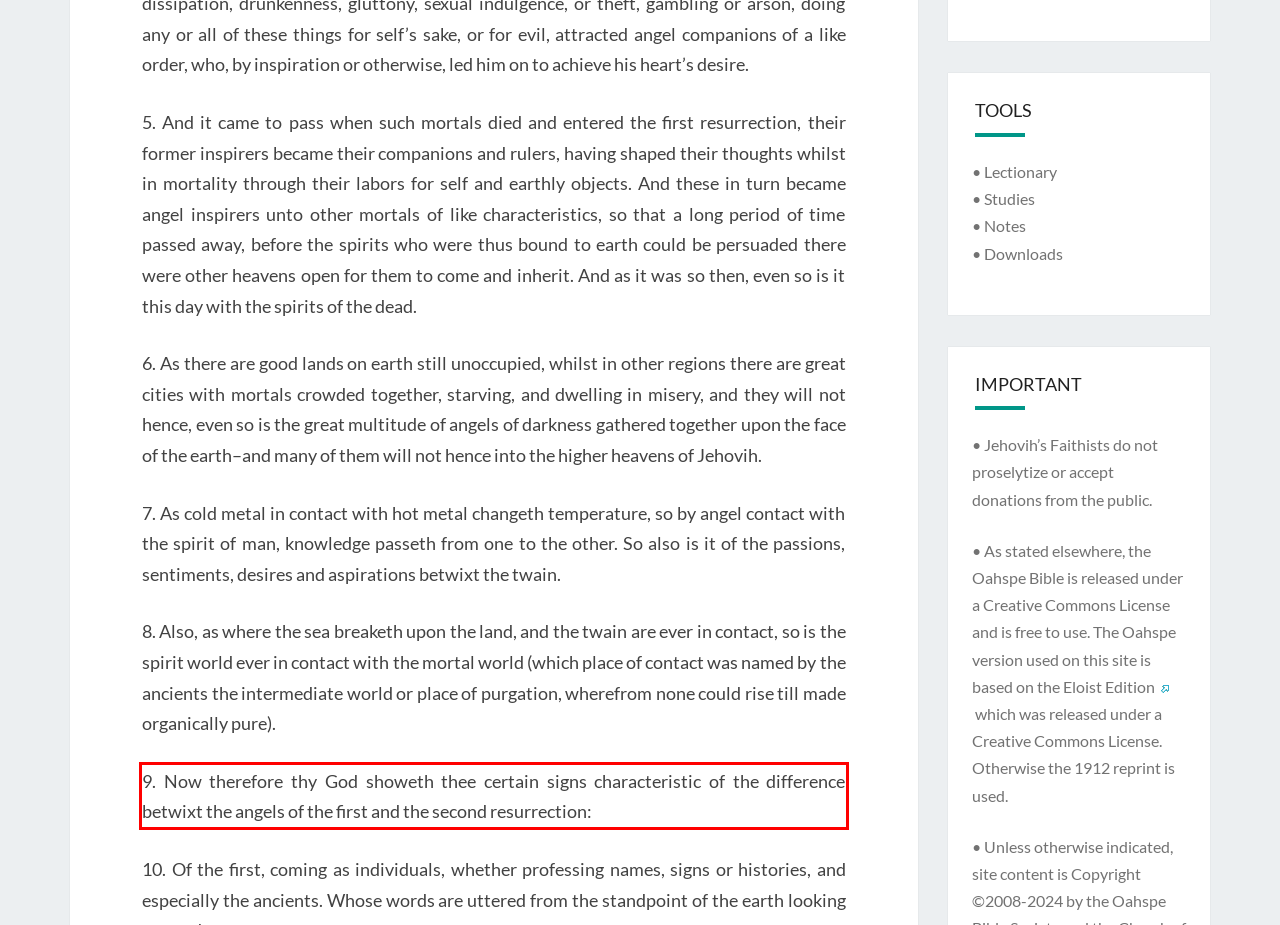Using the provided screenshot of a webpage, recognize the text inside the red rectangle bounding box by performing OCR.

9. Now therefore thy God showeth thee certain signs characteristic of the difference betwixt the angels of the first and the second resurrection: